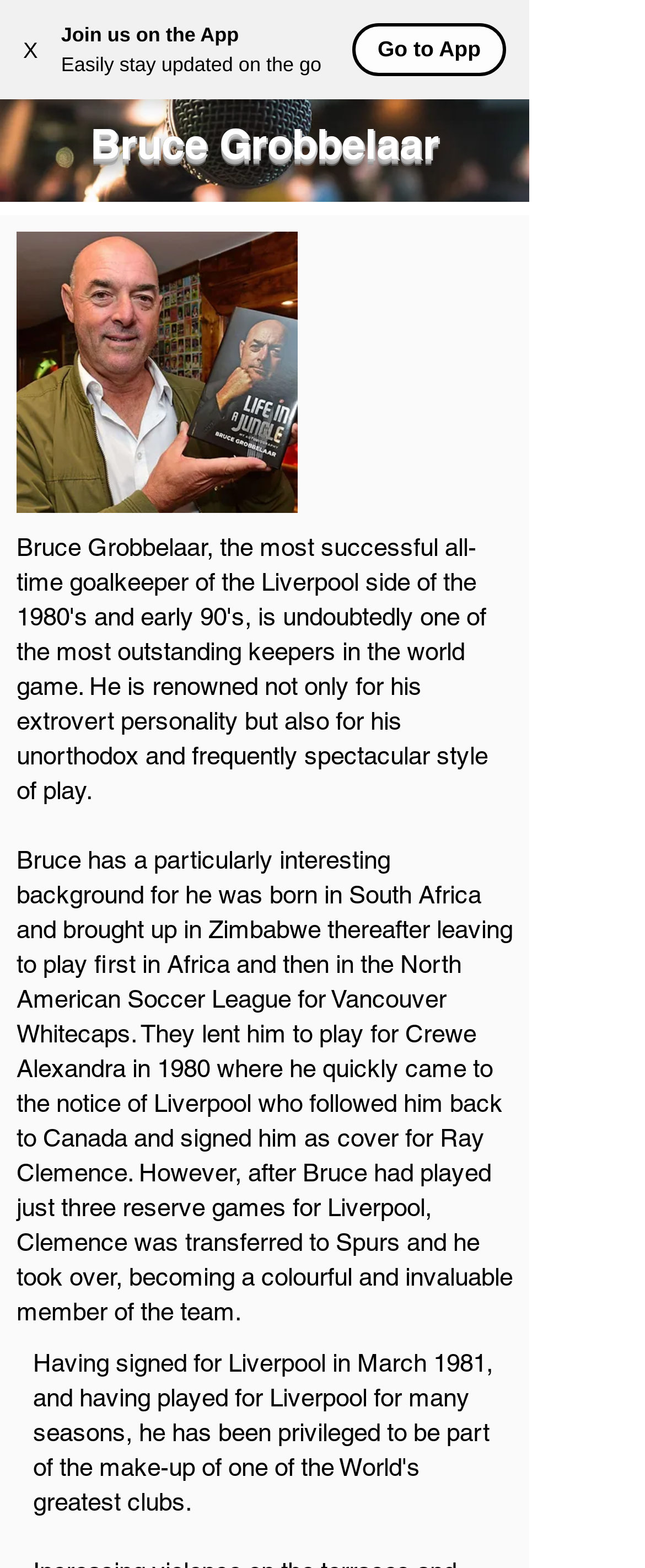Give the bounding box coordinates for the element described as: "X".

[0.0, 0.009, 0.095, 0.054]